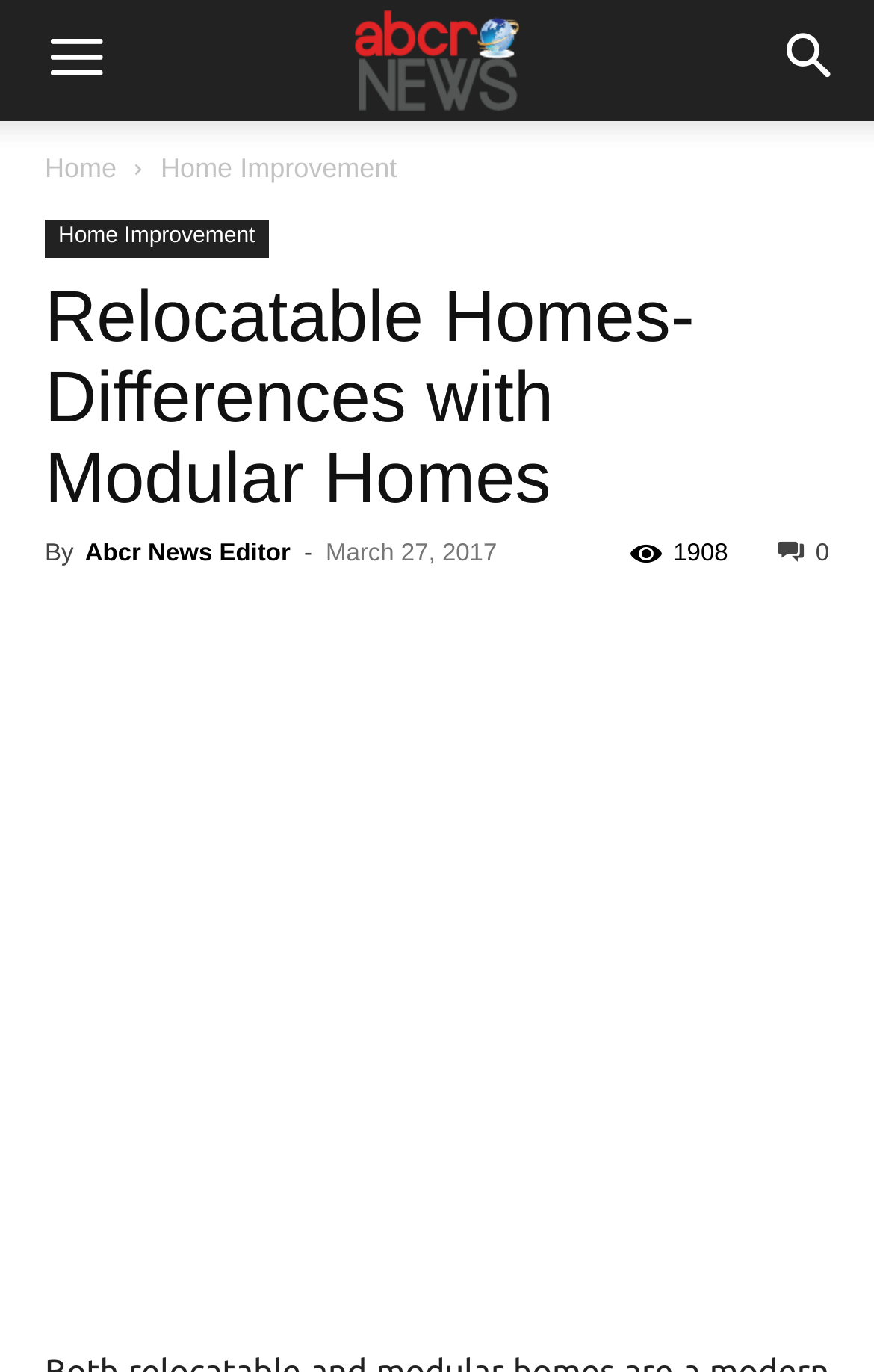Indicate the bounding box coordinates of the element that needs to be clicked to satisfy the following instruction: "Click the menu button". The coordinates should be four float numbers between 0 and 1, i.e., [left, top, right, bottom].

[0.005, 0.0, 0.169, 0.088]